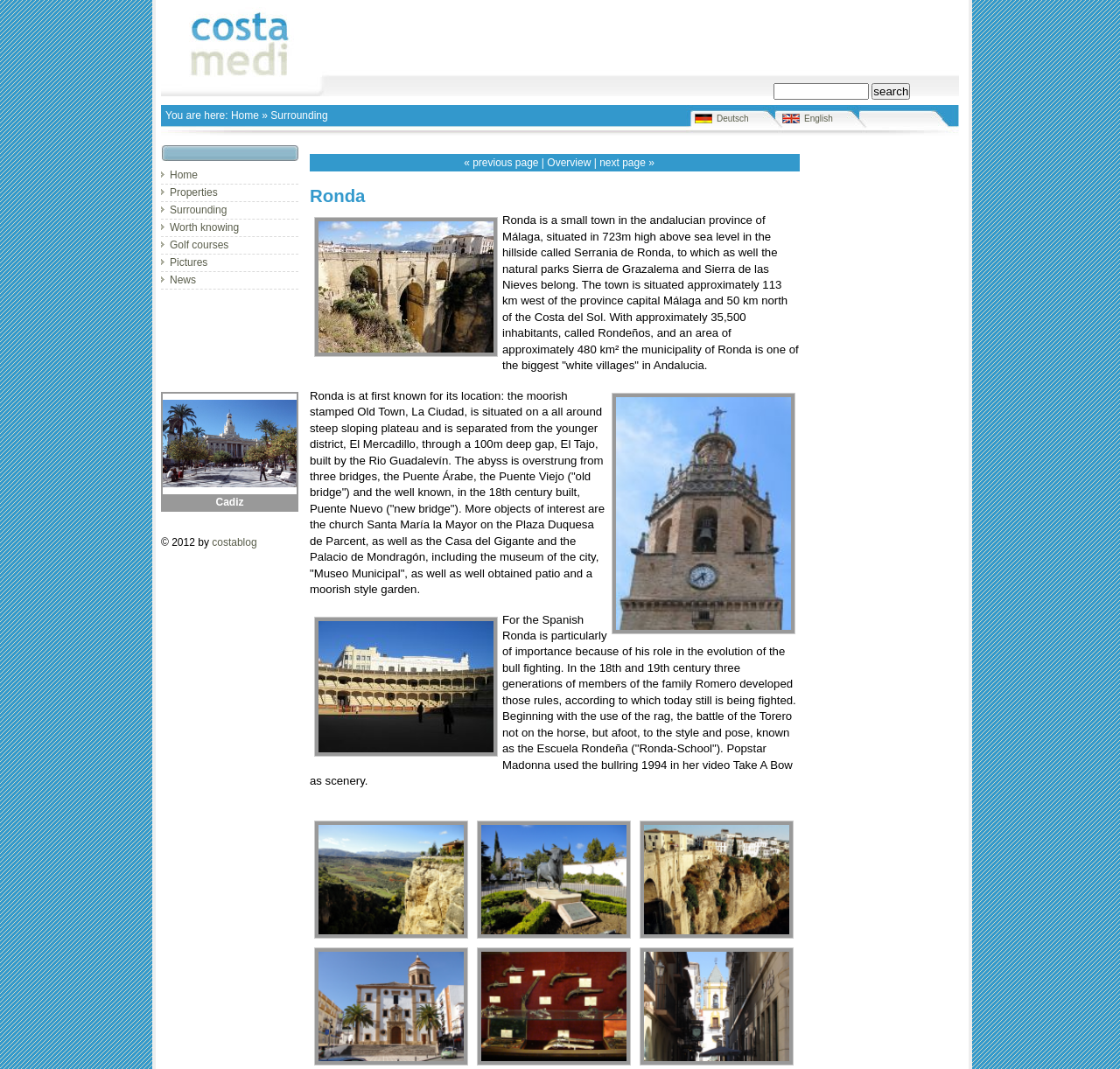Generate a comprehensive caption for the webpage you are viewing.

The webpage is about Costa Mediterranea, specifically focusing on Ronda, a small town in the Andalucian province of Málaga, Spain. At the top, there is a search bar with a search button to the right. Below the search bar, there is a navigation menu with links to Home, Surrounding, Deutsch, and English.

On the left side, there is a vertical menu with links to various sections, including Home, Properties, Surrounding, Worth knowing, Golf courses, Pictures, and News. Below this menu, there is a section with a heading "Ronda" and an image of Ronda - La Ciudad and El Puente Nuevo.

The main content of the webpage is a descriptive text about Ronda, which is divided into three paragraphs. The first paragraph provides an overview of Ronda, including its location, population, and area. The second paragraph describes the town's layout, including the Old Town, La Ciudad, and the newer district, El Mercadillo, which are separated by a deep gap, El Tajo. This paragraph also mentions the three bridges that connect the two districts and other points of interest, such as the church Santa María la Mayor and the Palacio de Mondragón.

The third paragraph discusses the importance of Ronda in the evolution of bullfighting, including the role of the Romero family in developing the rules of the sport. There are several images scattered throughout the text, including images of the church Santa María la Mayor, the bullring, and various views of Ronda.

At the bottom of the page, there are links to view more images of Ronda, including Ronda - View, Ronda - Bull, and Ronda - Church. There are also several advertisements scattered throughout the page, including two iframe advertisements at the top and bottom of the page.